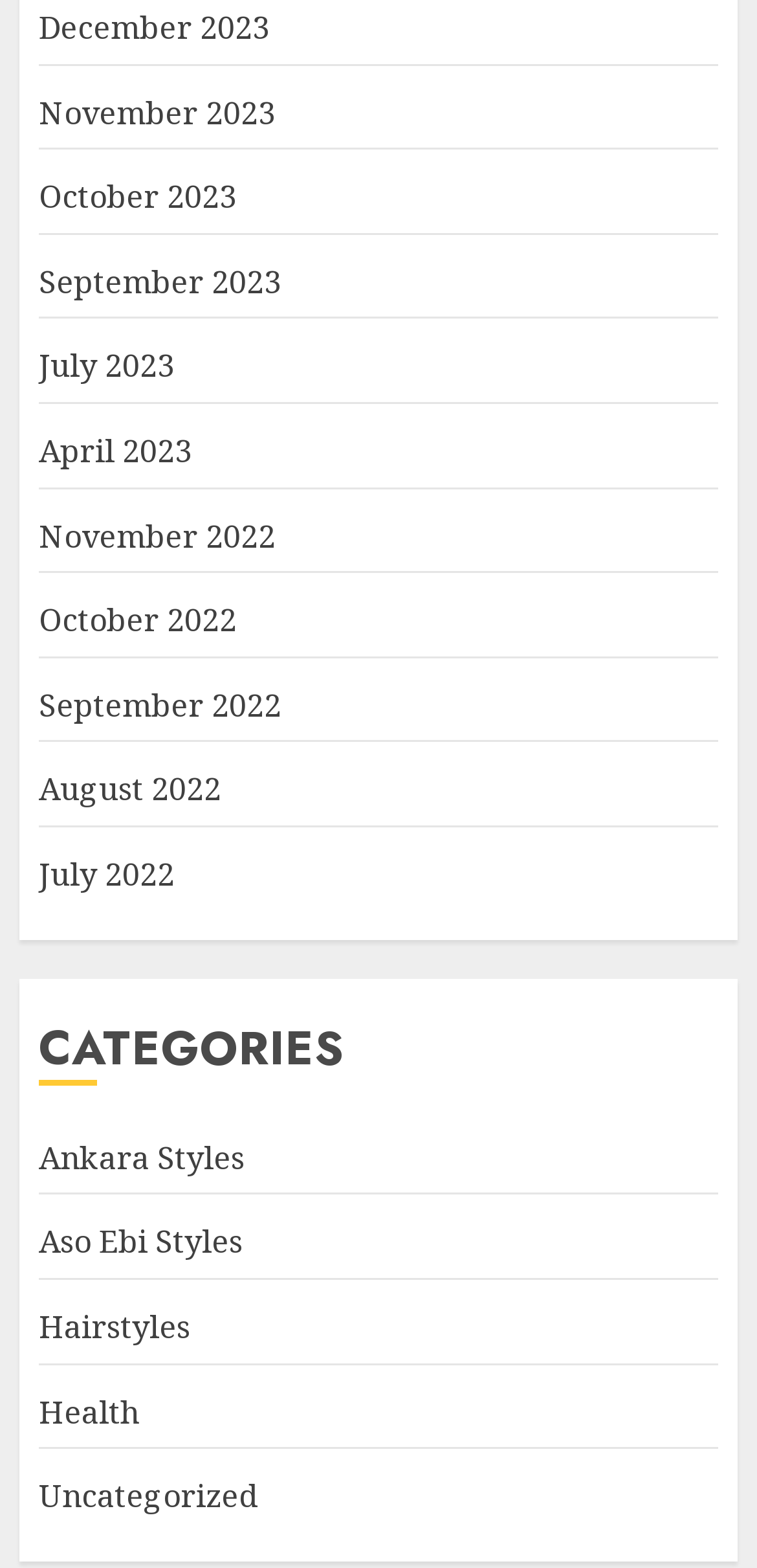Predict the bounding box for the UI component with the following description: "Hairstyles".

[0.051, 0.832, 0.251, 0.861]